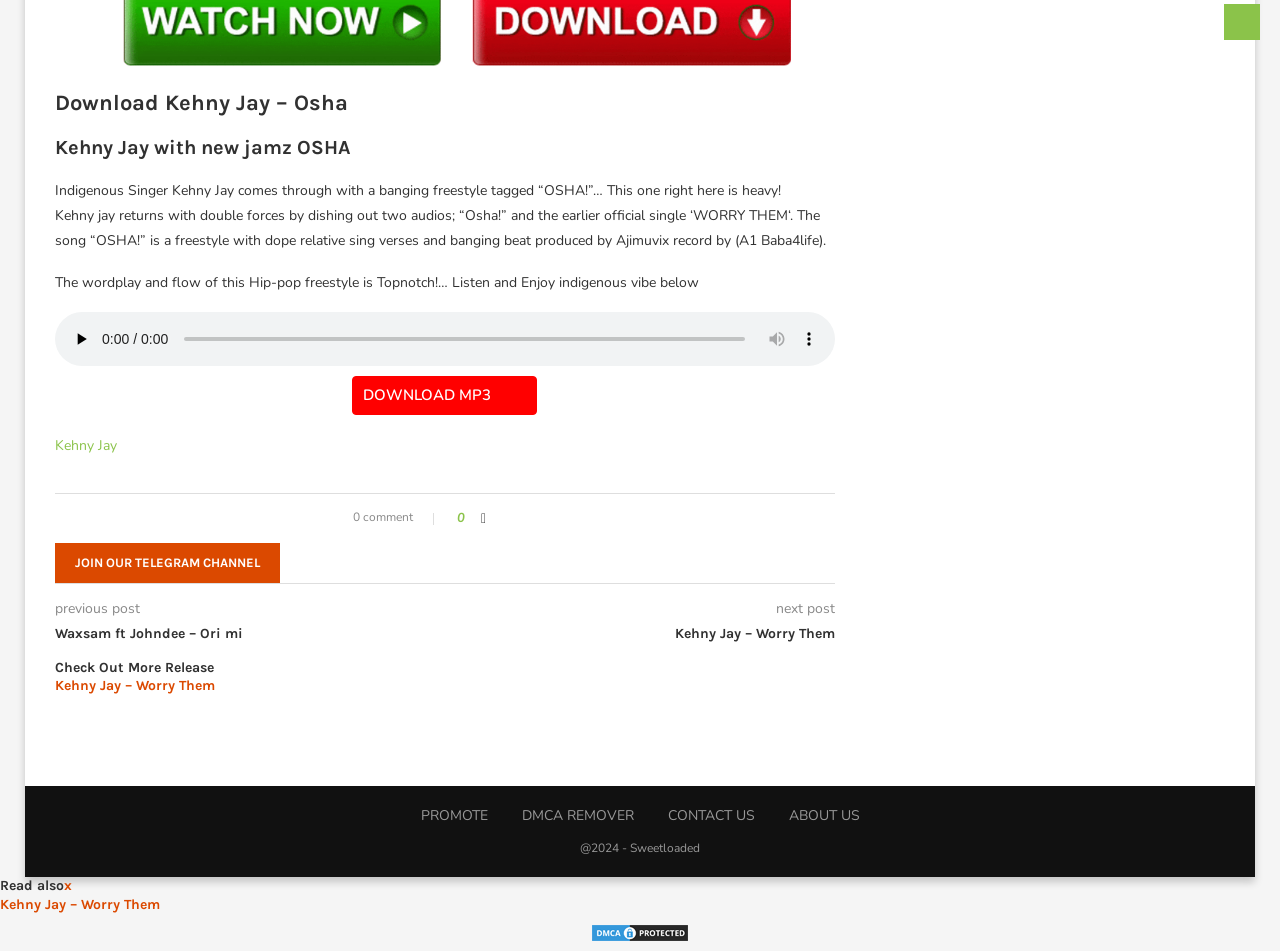What is the name of the website?
We need a detailed and exhaustive answer to the question. Please elaborate.

The name of the website can be found in the StaticText element at the bottom of the webpage which says '@2024 - Sweetloaded'.